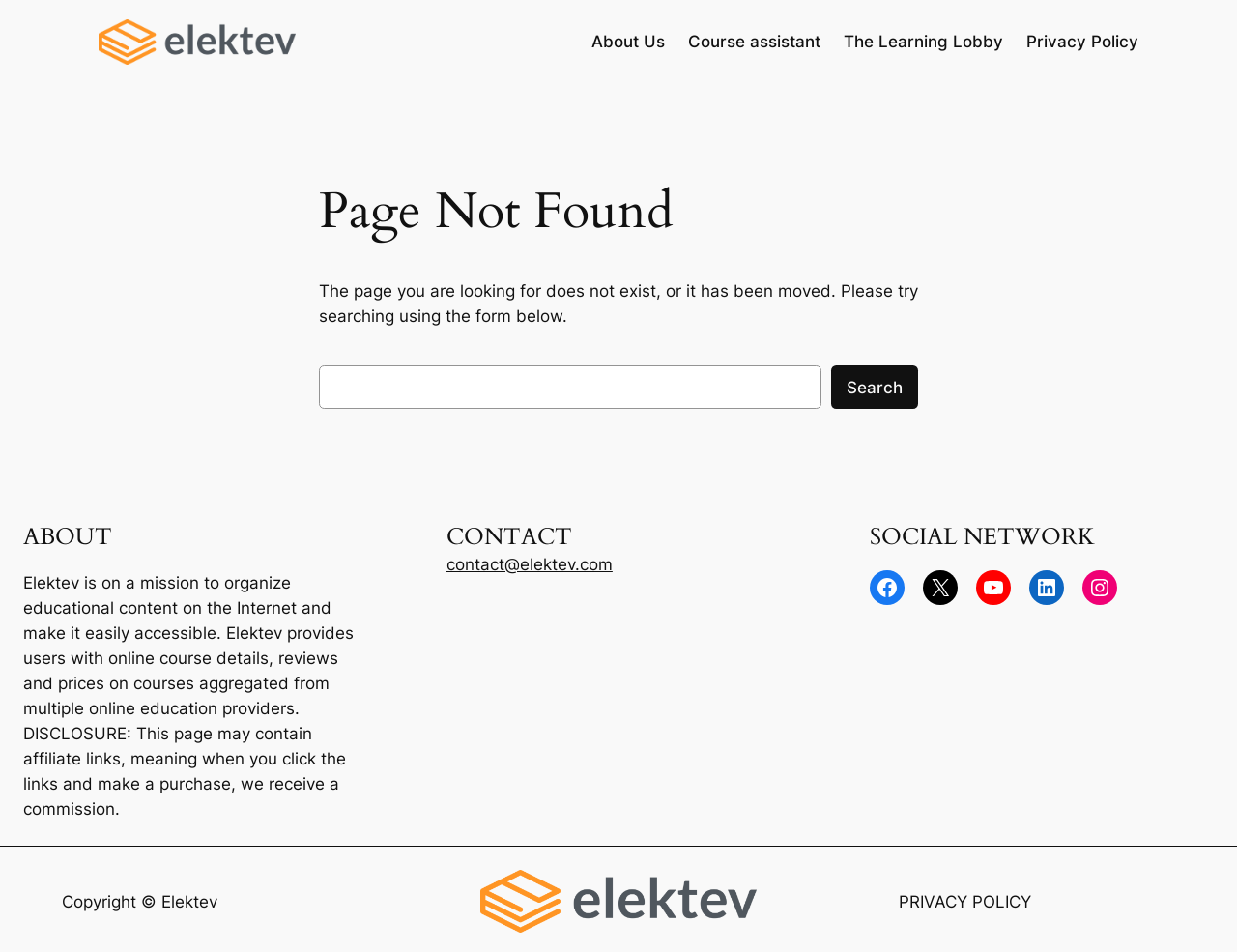Find the bounding box coordinates for the element that must be clicked to complete the instruction: "visit elektev facebook page". The coordinates should be four float numbers between 0 and 1, indicated as [left, top, right, bottom].

[0.703, 0.599, 0.731, 0.635]